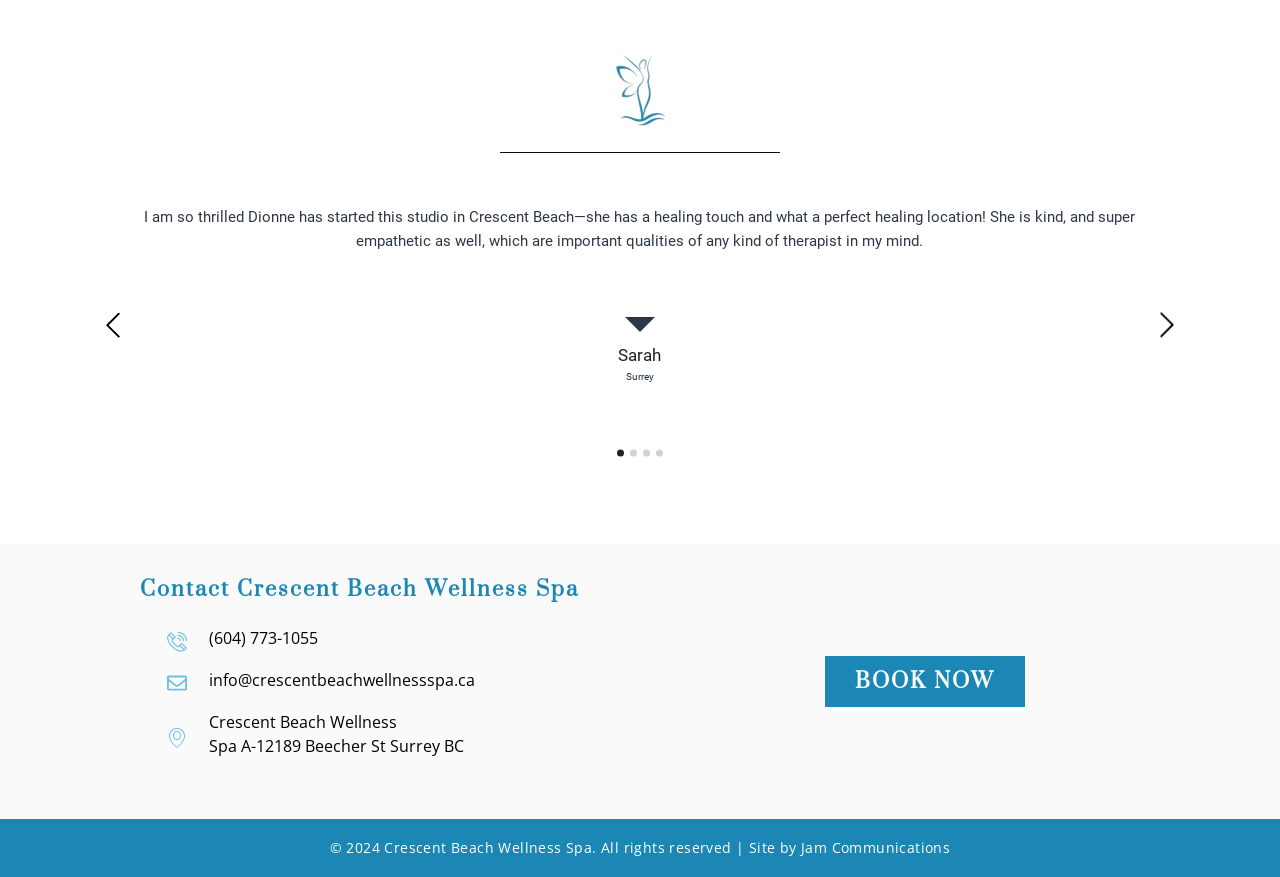What is the phone number of the wellness spa?
Please ensure your answer to the question is detailed and covers all necessary aspects.

I found the phone number of the wellness spa by looking at the contact information section, where it is mentioned as '(604) 773-1055'.